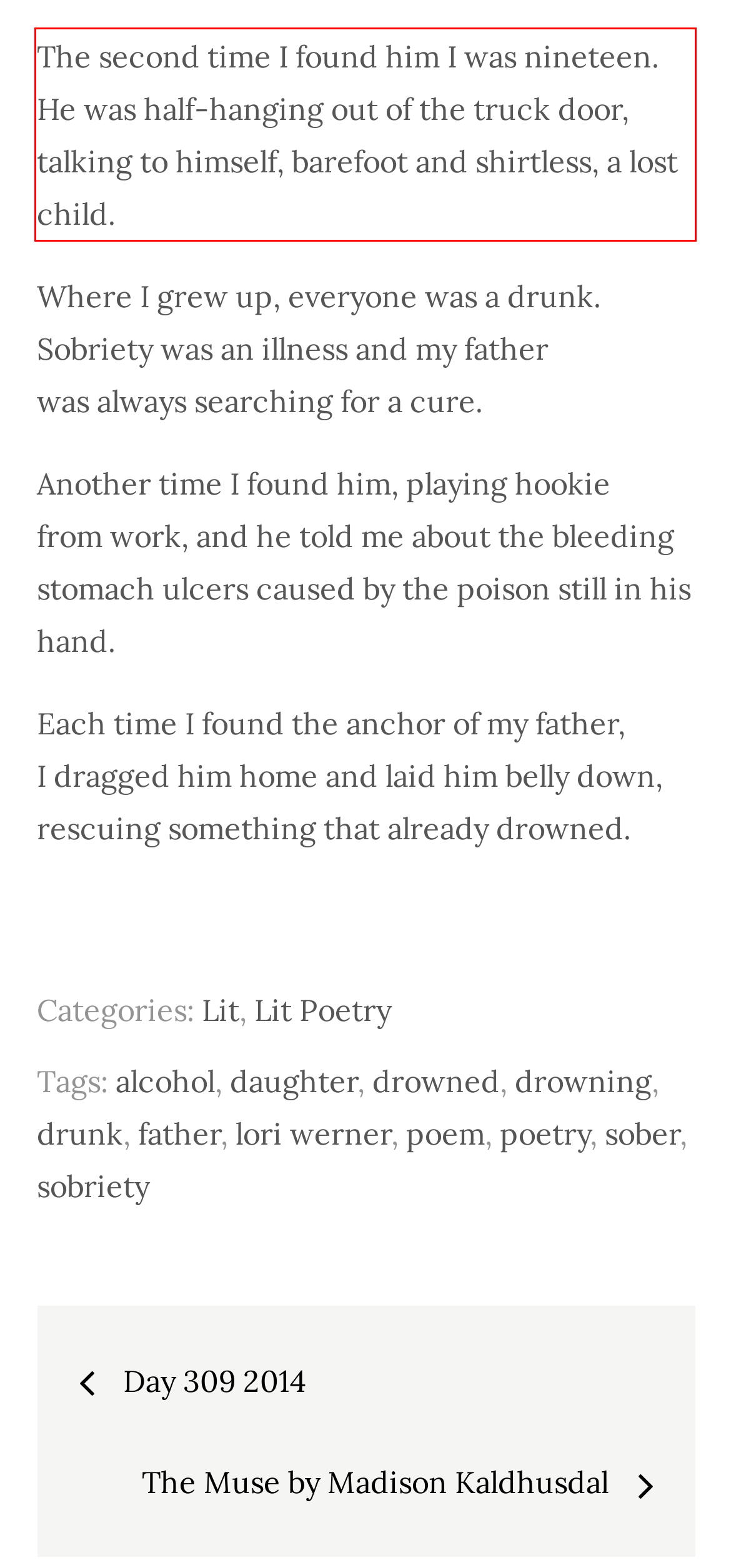Please identify and extract the text content from the UI element encased in a red bounding box on the provided webpage screenshot.

The second time I found him I was nineteen. He was half-hanging out of the truck door, talking to himself, barefoot and shirtless, a lost child.